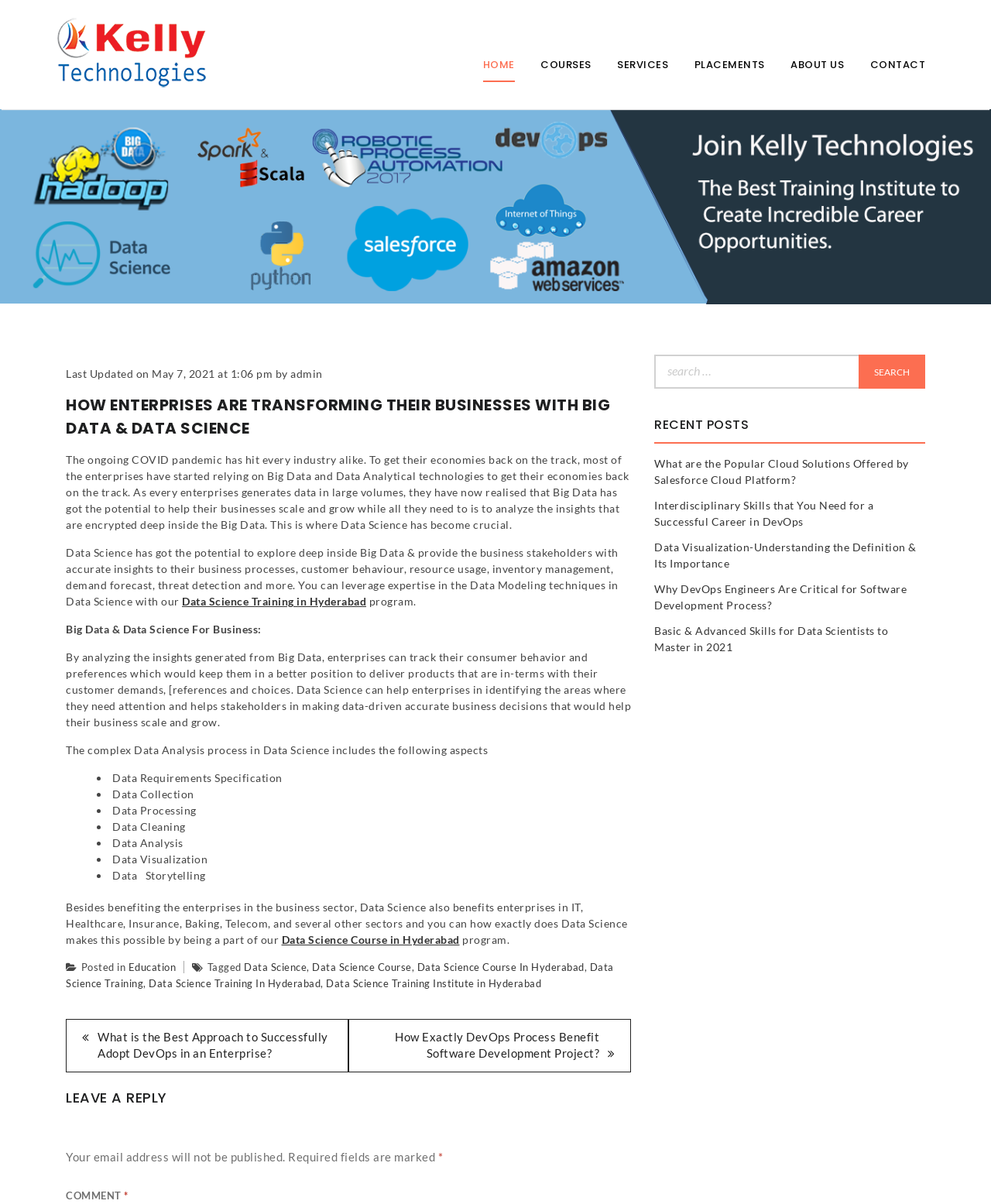What is the title of the blog?
Based on the image, give a concise answer in the form of a single word or short phrase.

BLOG KELLY TECHNOLOGIES